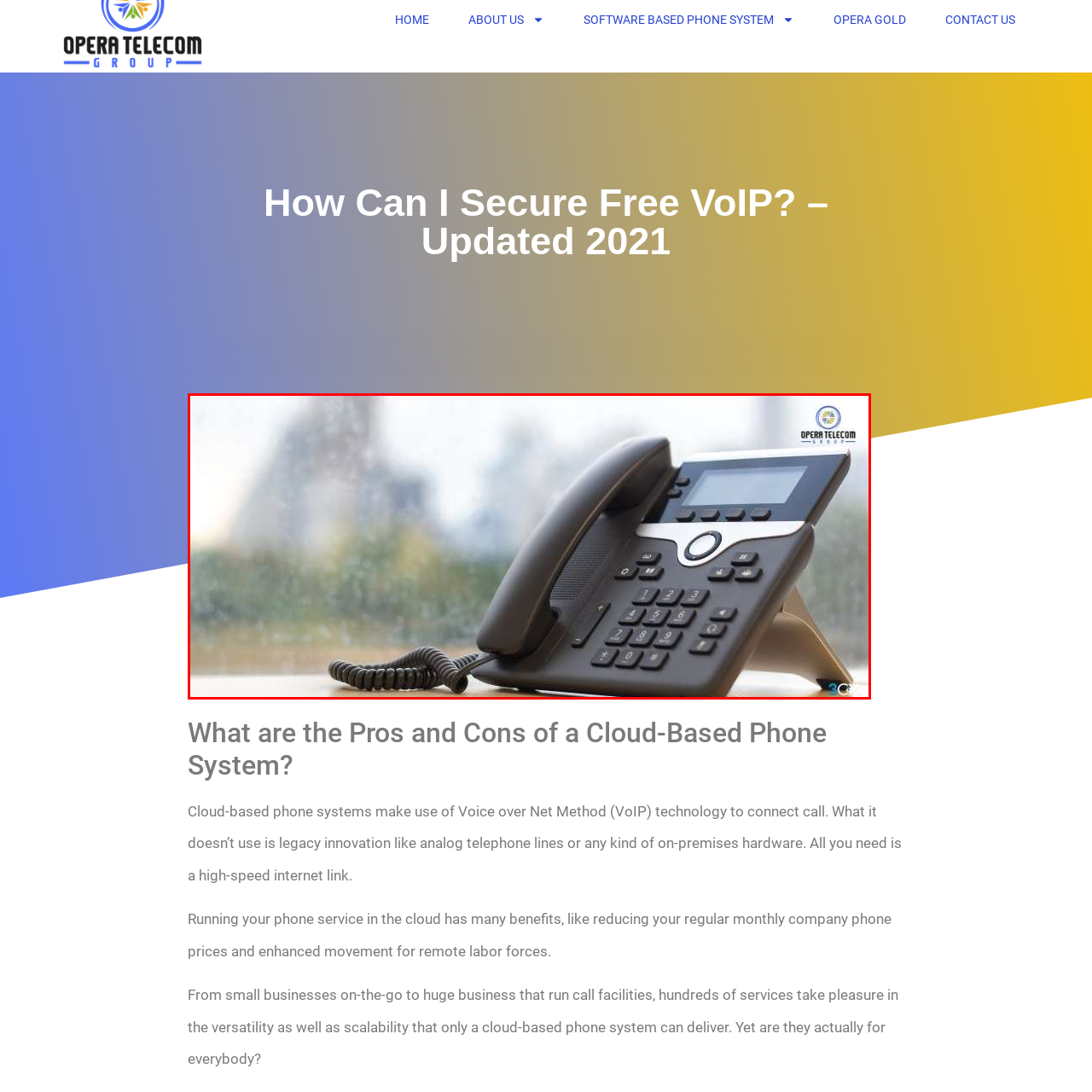What is the purpose of the phone in the article?
Analyze the image segment within the red bounding box and respond to the question using a single word or brief phrase.

to illustrate VoIP technology